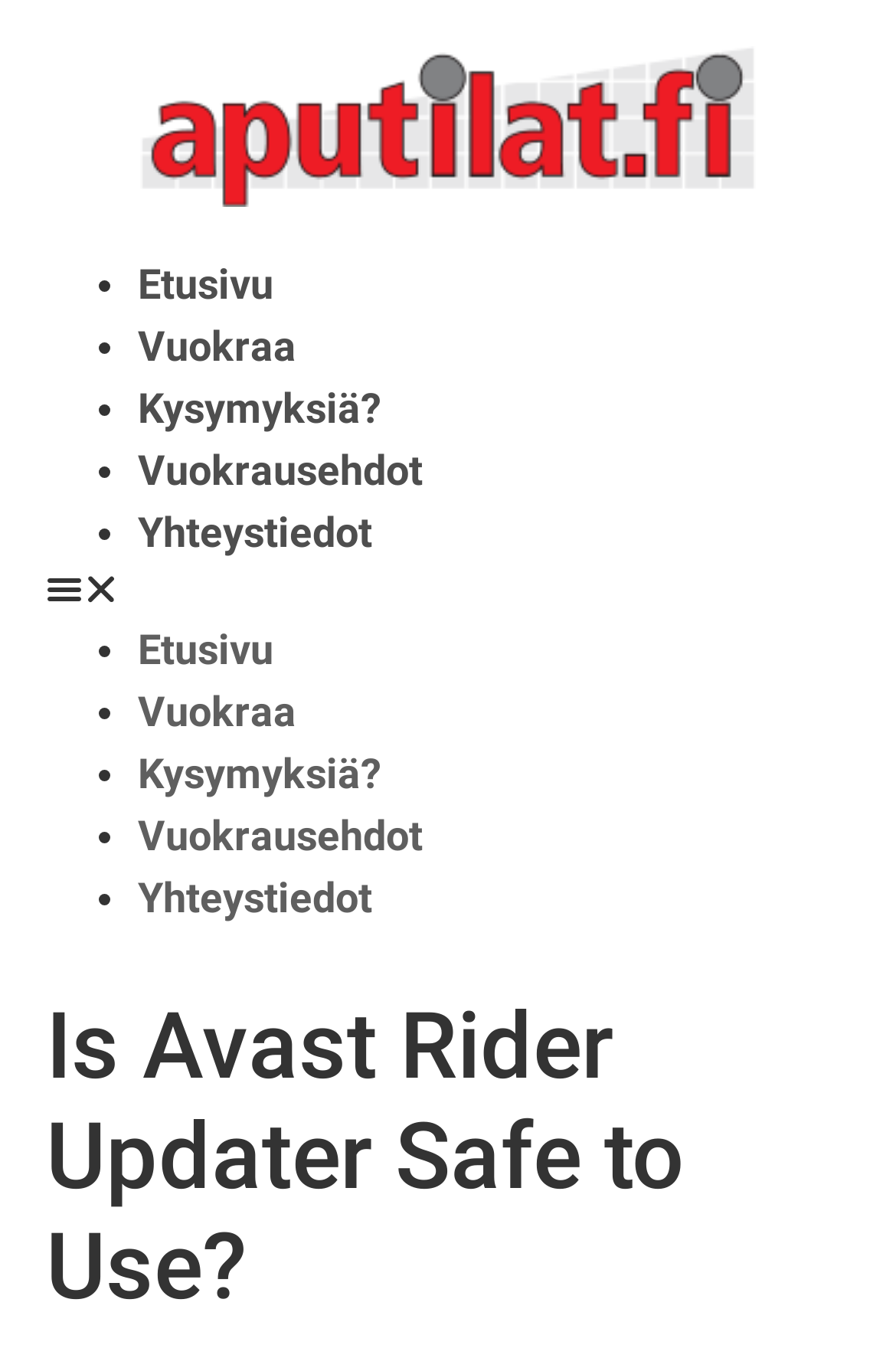Articulate a detailed summary of the webpage's content and design.

The webpage appears to be a blog or article page, with a focus on the topic "Is Avast Rider Updater Safe to Use?" The top section of the page features a horizontal navigation menu with five links: "Etusivu", "Vuokraa", "Kysymyksiä?", "Vuokrausehdot", and "Yhteystiedot". These links are separated by bullet points and are positioned near the top of the page.

Below the navigation menu, there is a button labeled "Menu Toggle" that is not expanded. This button is located near the top-right corner of the page.

The main content of the page is a single heading that repeats the title "Is Avast Rider Updater Safe to Use?" This heading is centered near the top of the page and takes up most of the width.

There is no prominent image on the page, and the overall layout is simple and text-focused.